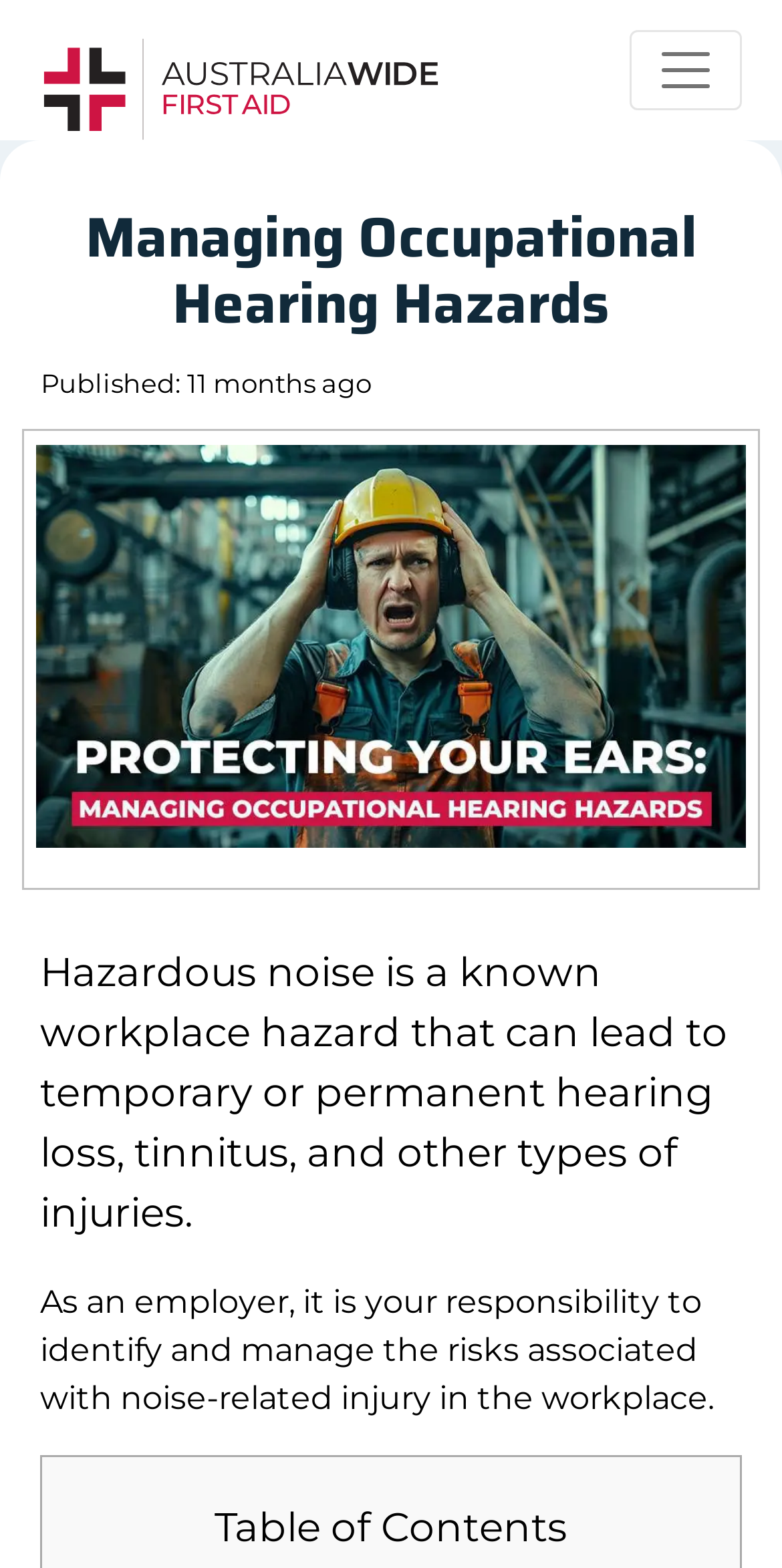Construct a comprehensive caption that outlines the webpage's structure and content.

The webpage is about managing occupational hearing hazards. At the top left, there is a link to "Australia Wide First Aid" accompanied by an image with the same name. On the top right, there is a "Collapse" button. Below the link and button, a prominent heading "Managing Occupational Hearing Hazards" spans almost the entire width of the page.

Under the heading, there is a publication date indicated by the text "Published:" followed by the specific date "11 months ago". Below this information, a large figure takes up most of the page's width, although its contents are not specified.

The main content of the page consists of two paragraphs of text. The first paragraph explains that hazardous noise in the workplace can lead to hearing loss, tinnitus, and other injuries. The second paragraph emphasizes the employer's responsibility to identify and manage noise-related risks in the workplace. At the bottom of the page, there is a "Table of Contents" section.